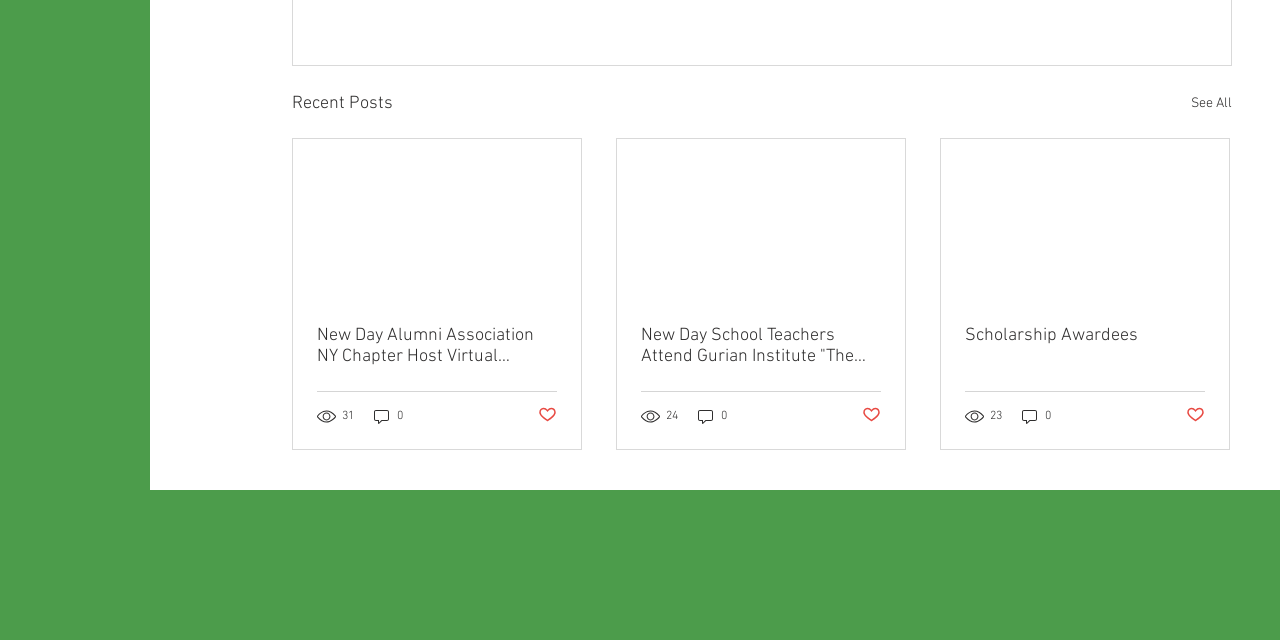Can you find the bounding box coordinates of the area I should click to execute the following instruction: "Check the 'Terms and Conditions' of the website"?

None